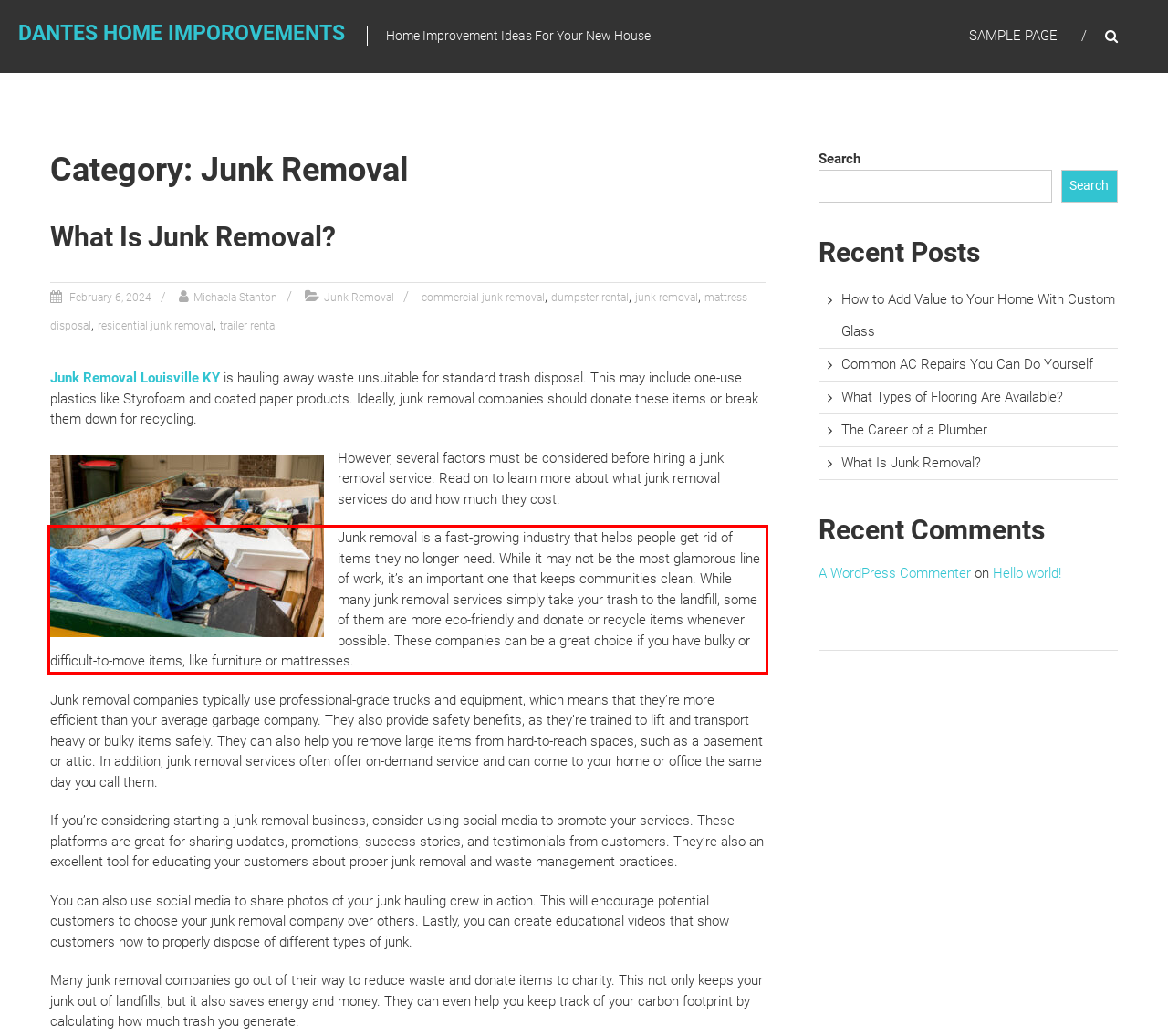Please take the screenshot of the webpage, find the red bounding box, and generate the text content that is within this red bounding box.

Junk removal is a fast-growing industry that helps people get rid of items they no longer need. While it may not be the most glamorous line of work, it’s an important one that keeps communities clean. While many junk removal services simply take your trash to the landfill, some of them are more eco-friendly and donate or recycle items whenever possible. These companies can be a great choice if you have bulky or difficult-to-move items, like furniture or mattresses.